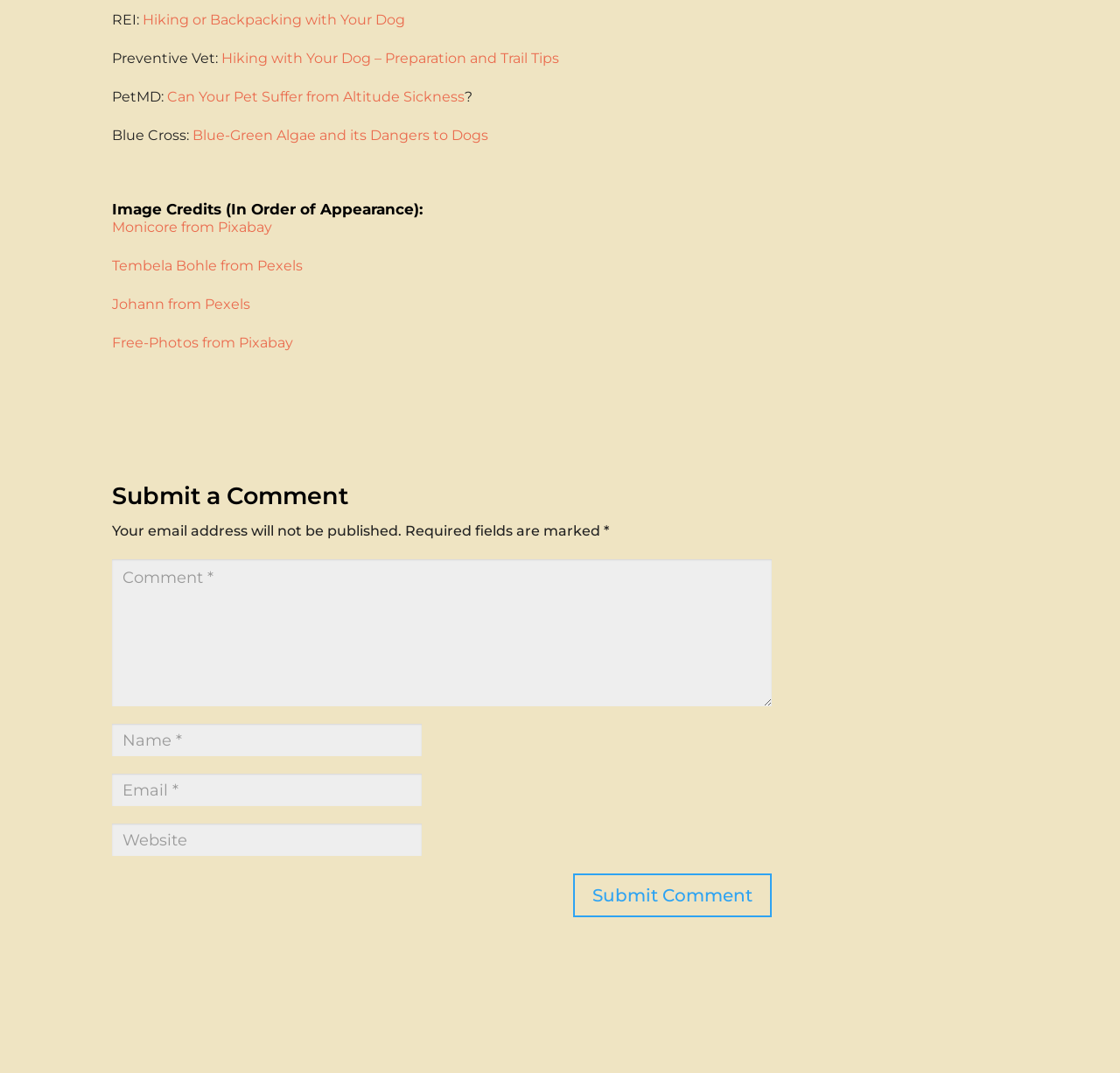Please find the bounding box coordinates for the clickable element needed to perform this instruction: "Click on 'Submit Comment'".

[0.512, 0.814, 0.689, 0.855]